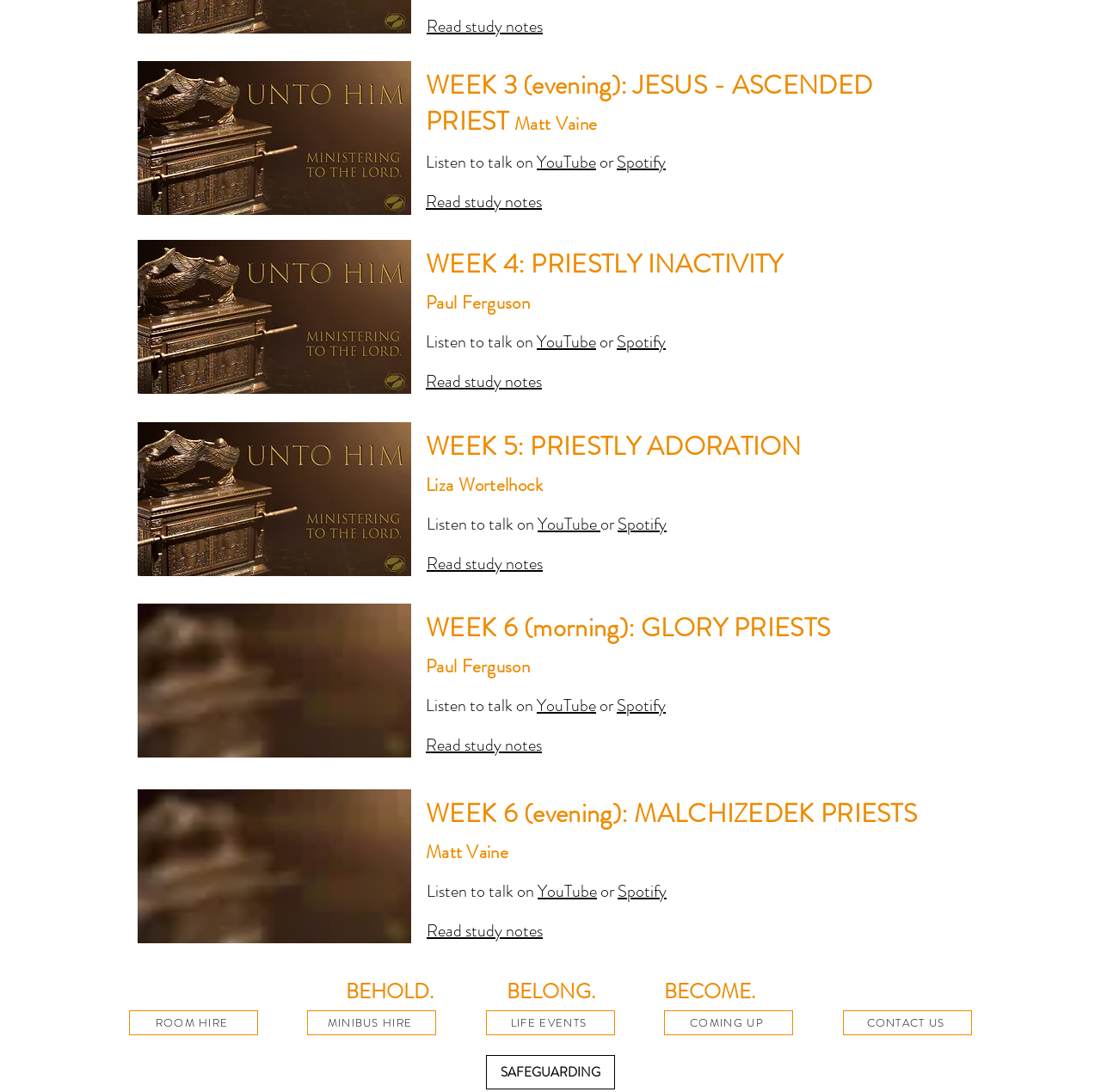Provide the bounding box coordinates of the HTML element this sentence describes: "YouTube". The bounding box coordinates consist of four float numbers between 0 and 1, i.e., [left, top, right, bottom].

[0.488, 0.469, 0.545, 0.491]